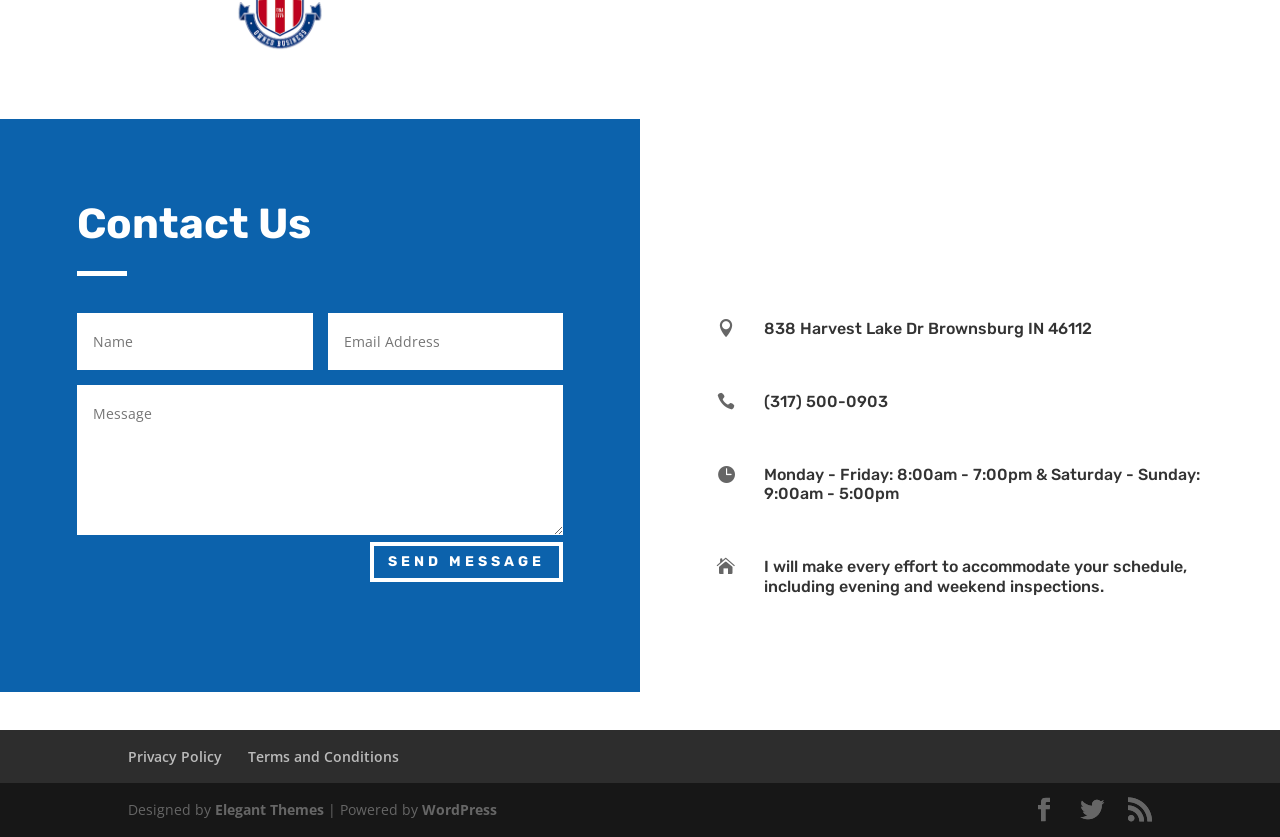What is the address of the contact?
Please use the image to provide an in-depth answer to the question.

I found the address by looking at the heading element that contains the address information, which is '838 Harvest Lake Dr Brownsburg IN 46112'. This address is likely the contact address of the entity or business represented on the webpage.